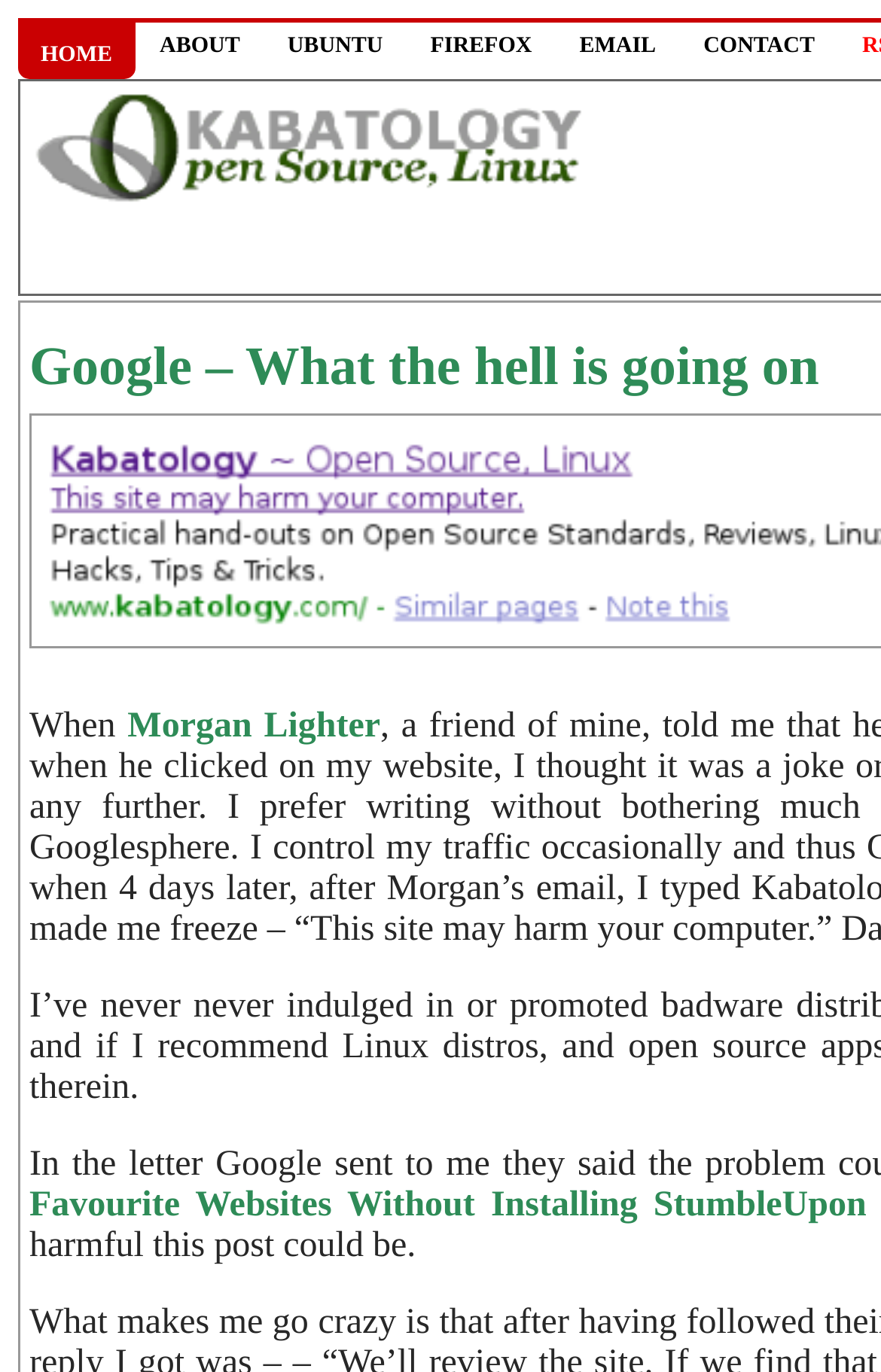Please identify the bounding box coordinates of the clickable region that I should interact with to perform the following instruction: "go to home page". The coordinates should be expressed as four float numbers between 0 and 1, i.e., [left, top, right, bottom].

[0.021, 0.016, 0.153, 0.058]